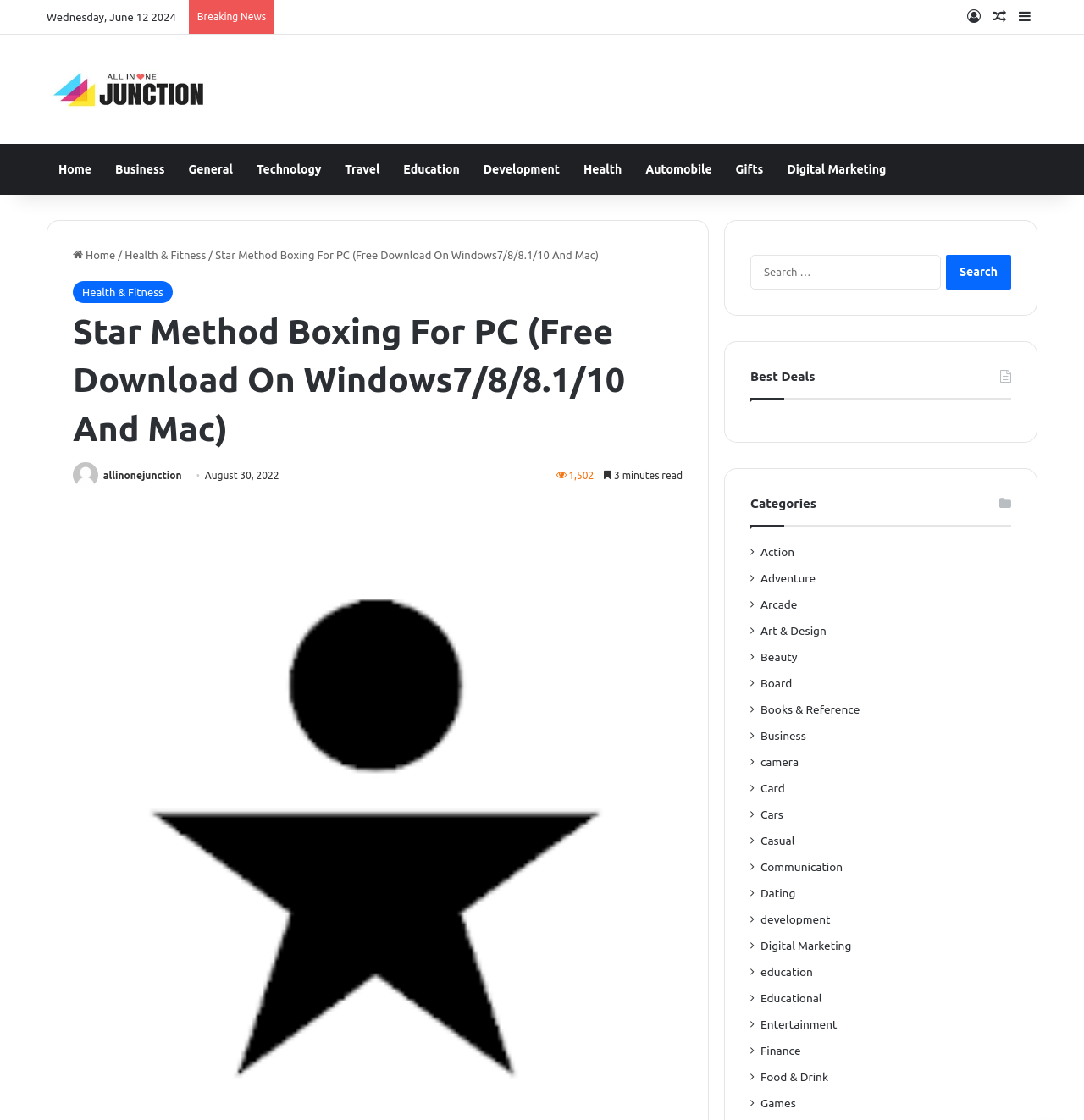What is the category of the article?
Please ensure your answer is as detailed and informative as possible.

I determined the category of the article by examining the link element that says 'Health & Fitness' which is located above the title of the article.